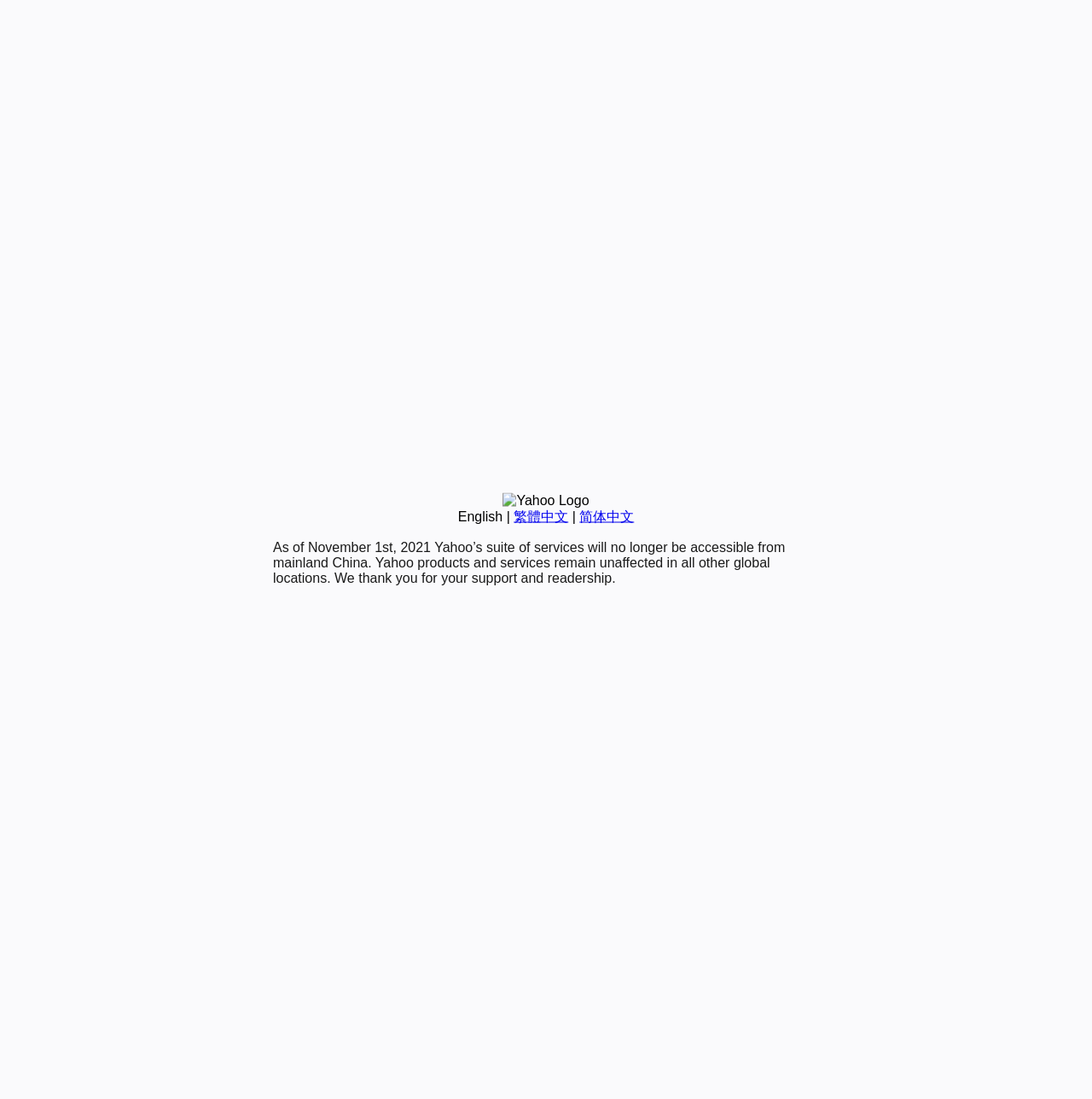Provide the bounding box coordinates of the HTML element described as: "English". The bounding box coordinates should be four float numbers between 0 and 1, i.e., [left, top, right, bottom].

[0.419, 0.463, 0.46, 0.476]